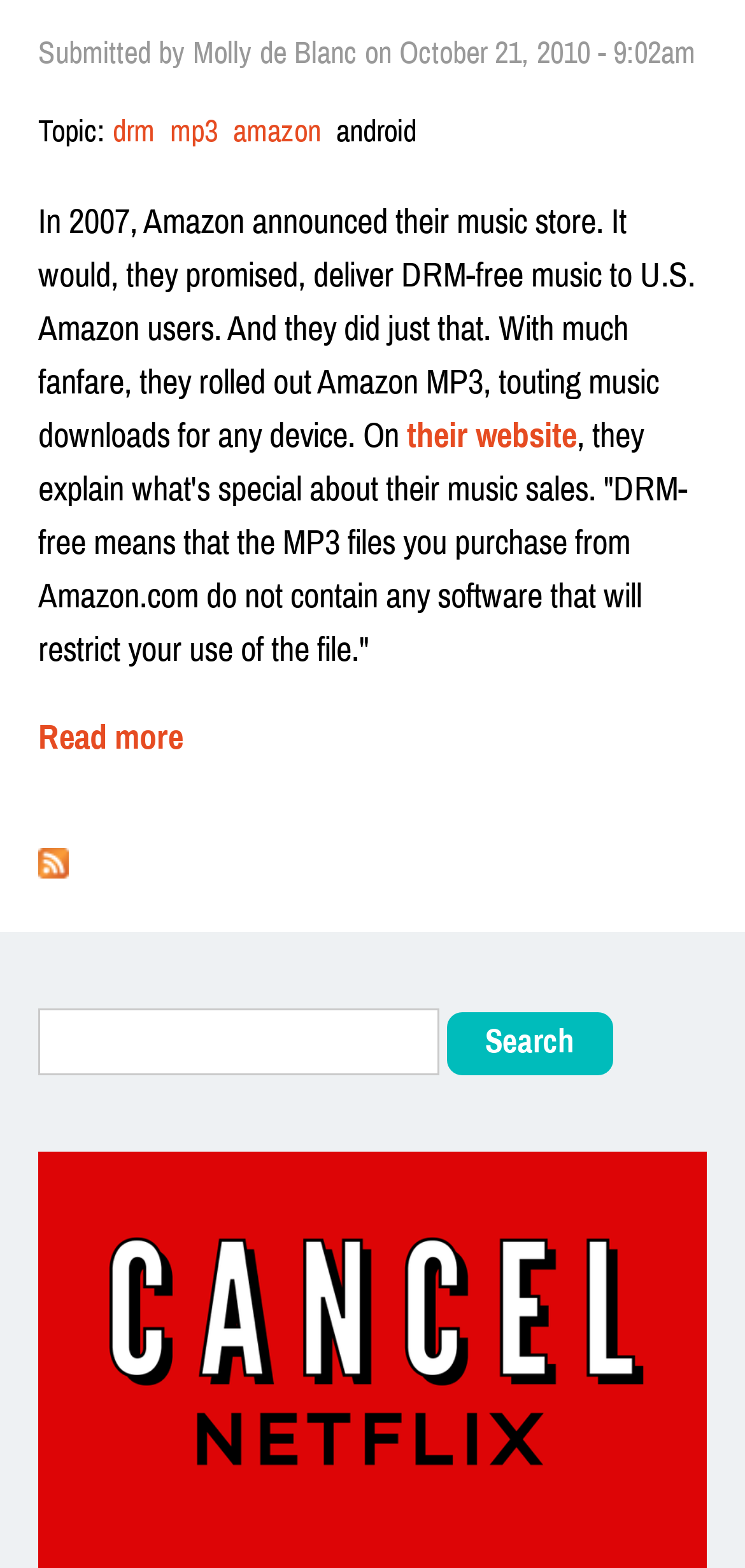Identify the bounding box coordinates of the clickable region necessary to fulfill the following instruction: "Subscribe to RSS - android". The bounding box coordinates should be four float numbers between 0 and 1, i.e., [left, top, right, bottom].

[0.051, 0.541, 0.092, 0.566]